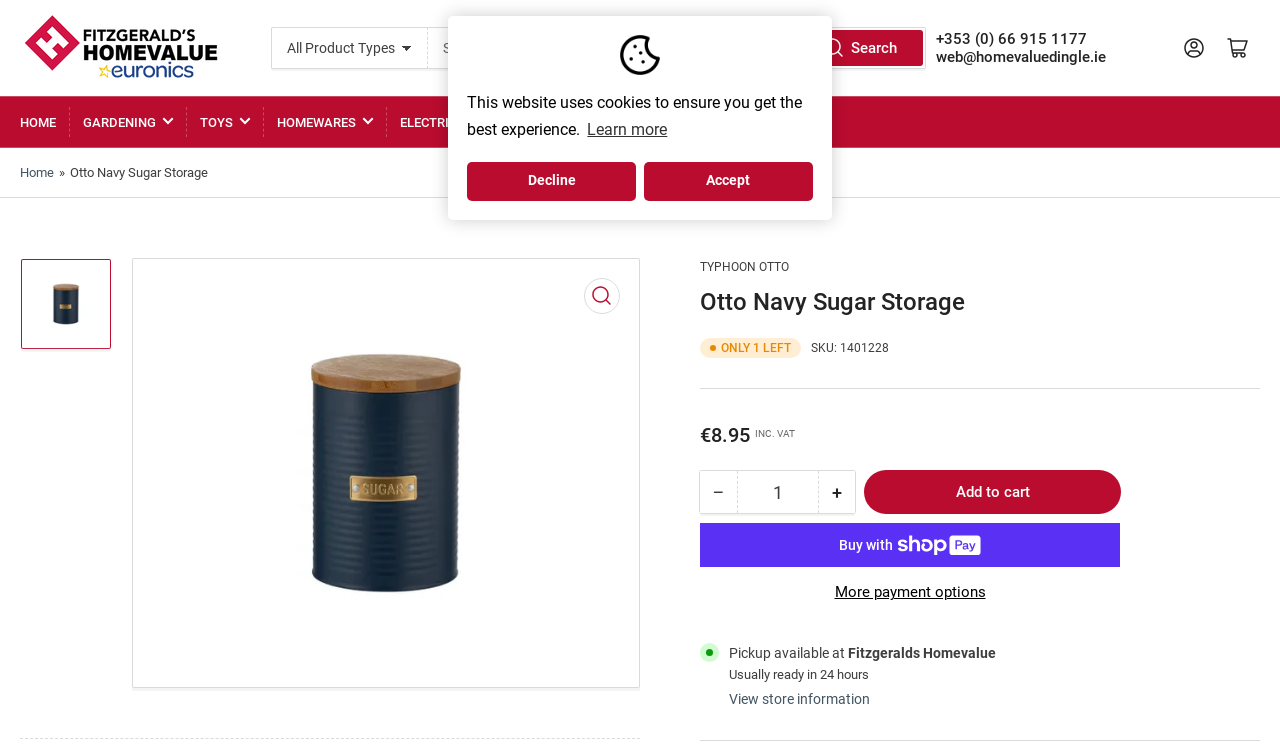What is the headline of the webpage?

Otto Navy Sugar Storage